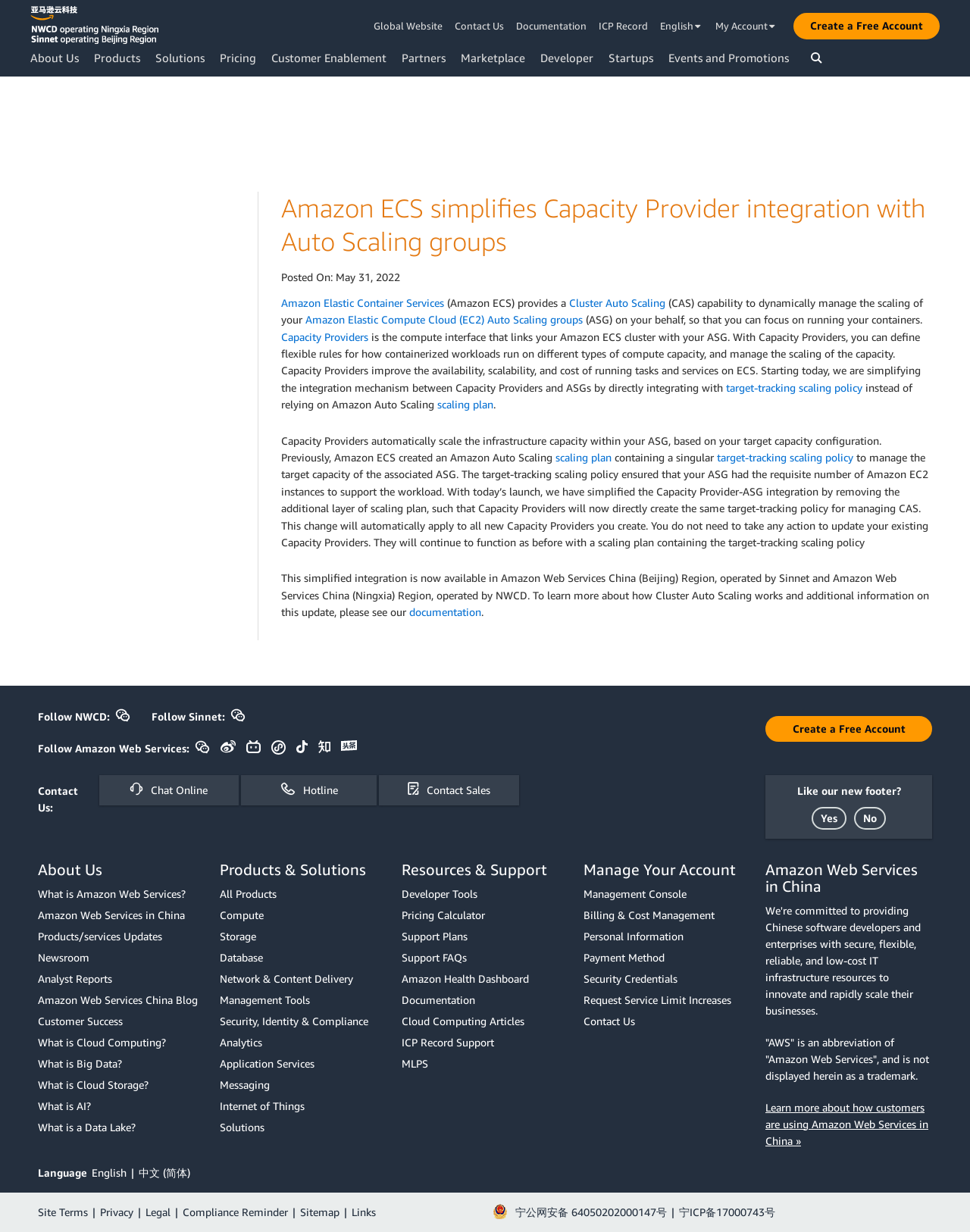Answer the question in one word or a short phrase:
What is Amazon ECS?

Amazon Elastic Container Services